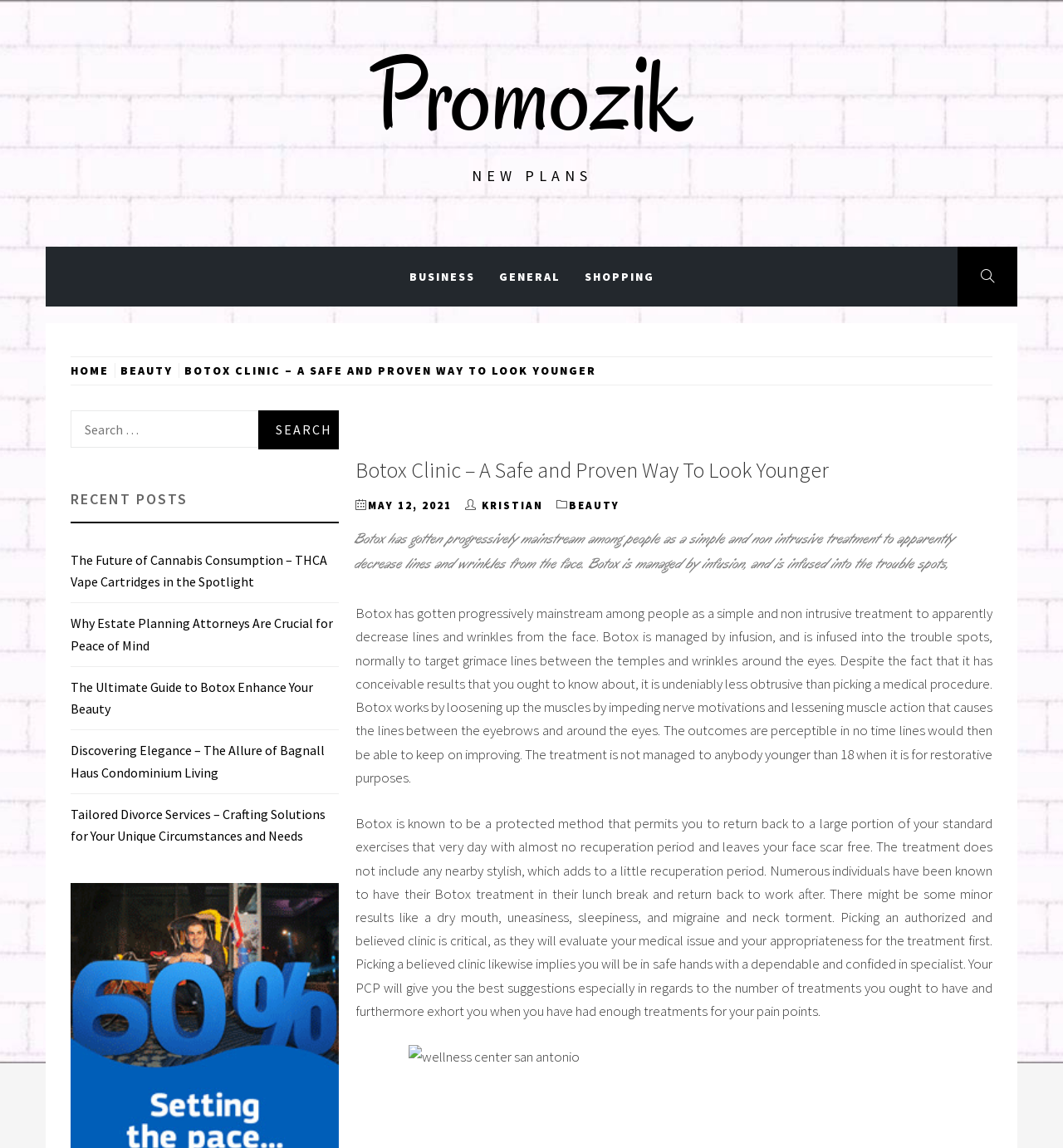Mark the bounding box of the element that matches the following description: "May 12, 2021May 14, 2021".

[0.346, 0.434, 0.425, 0.446]